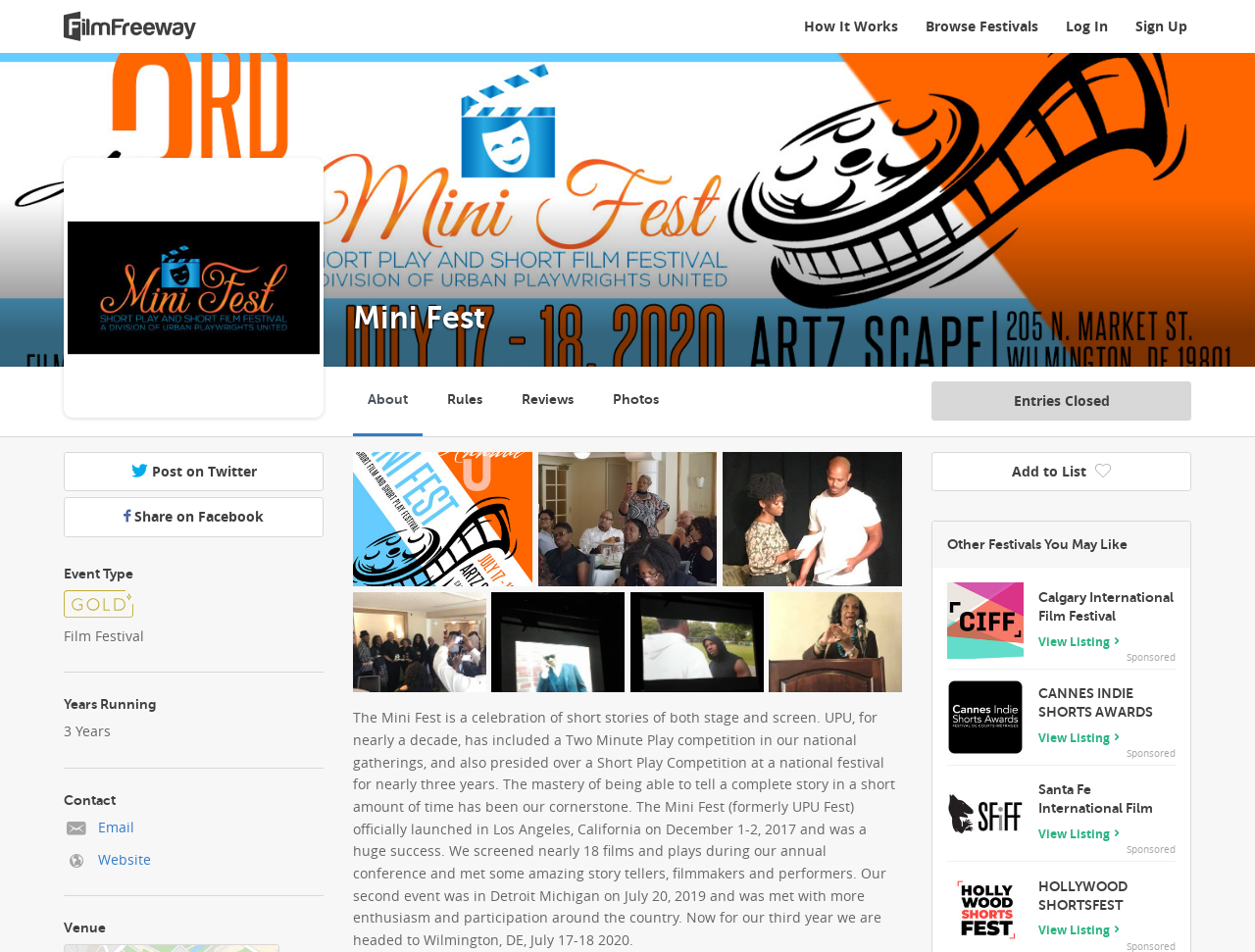What is the name of the first festival listed under 'Other Festivals You May Like'?
Answer the question with a single word or phrase, referring to the image.

Calgary International Film Festival